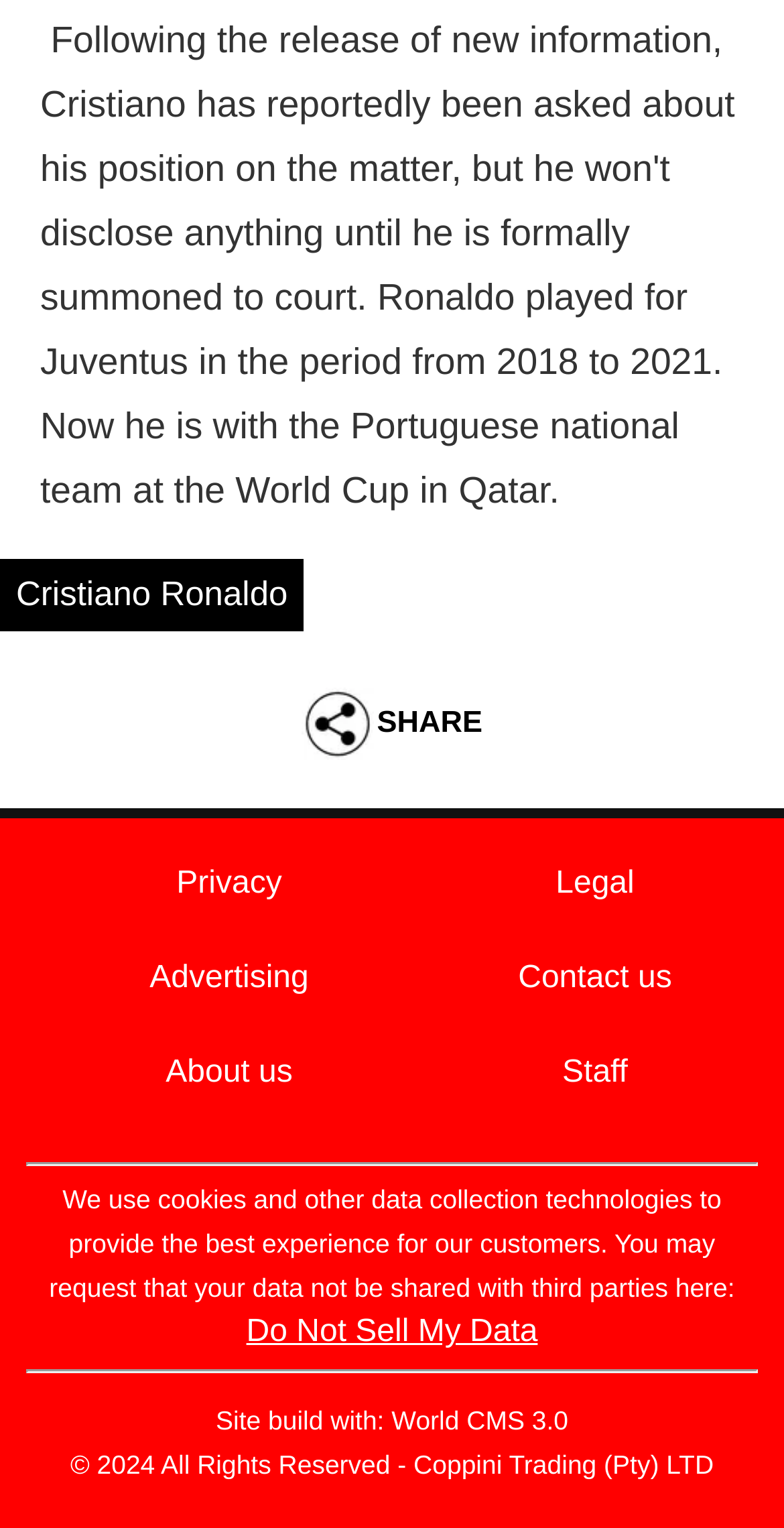Indicate the bounding box coordinates of the element that must be clicked to execute the instruction: "Contact us". The coordinates should be given as four float numbers between 0 and 1, i.e., [left, top, right, bottom].

[0.661, 0.629, 0.857, 0.651]